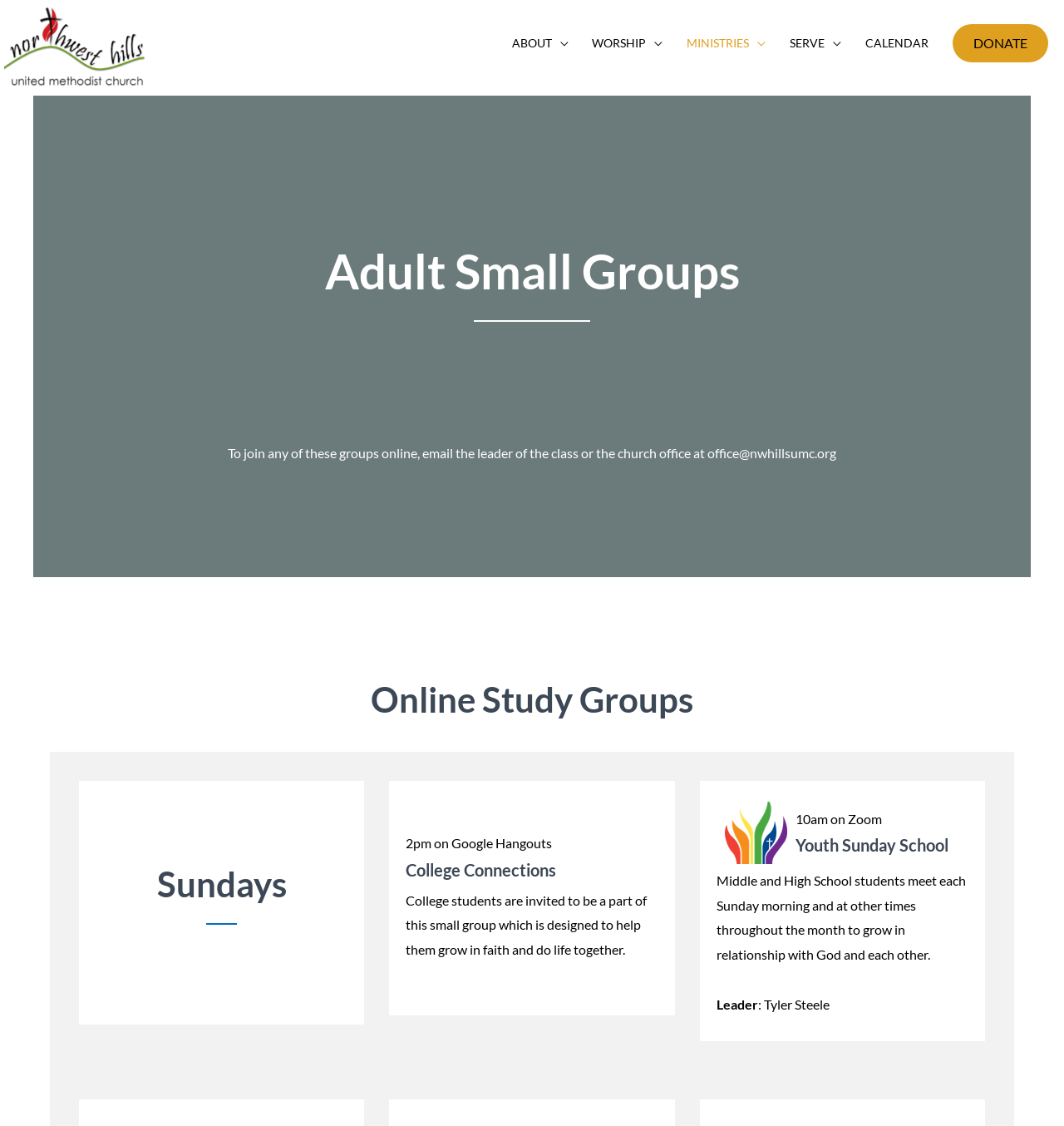What is the email address to join online groups?
Could you answer the question in a detailed manner, providing as much information as possible?

The email address to join online groups can be found in the paragraph of text that says 'To join any of these groups online, email the leader of the class or the church office at office@nwhillsumc.org'.